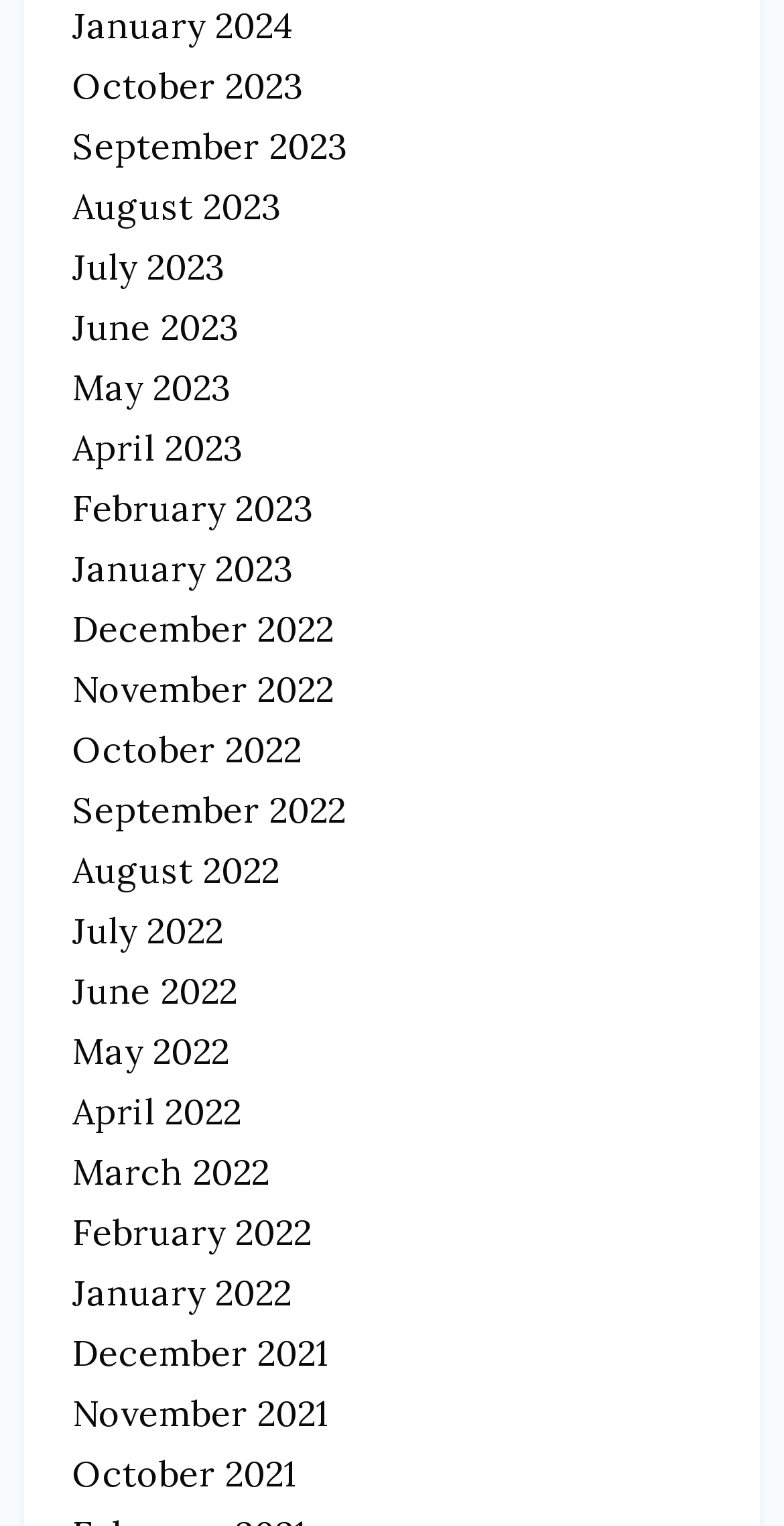Determine the bounding box coordinates for the region that must be clicked to execute the following instruction: "view news".

None